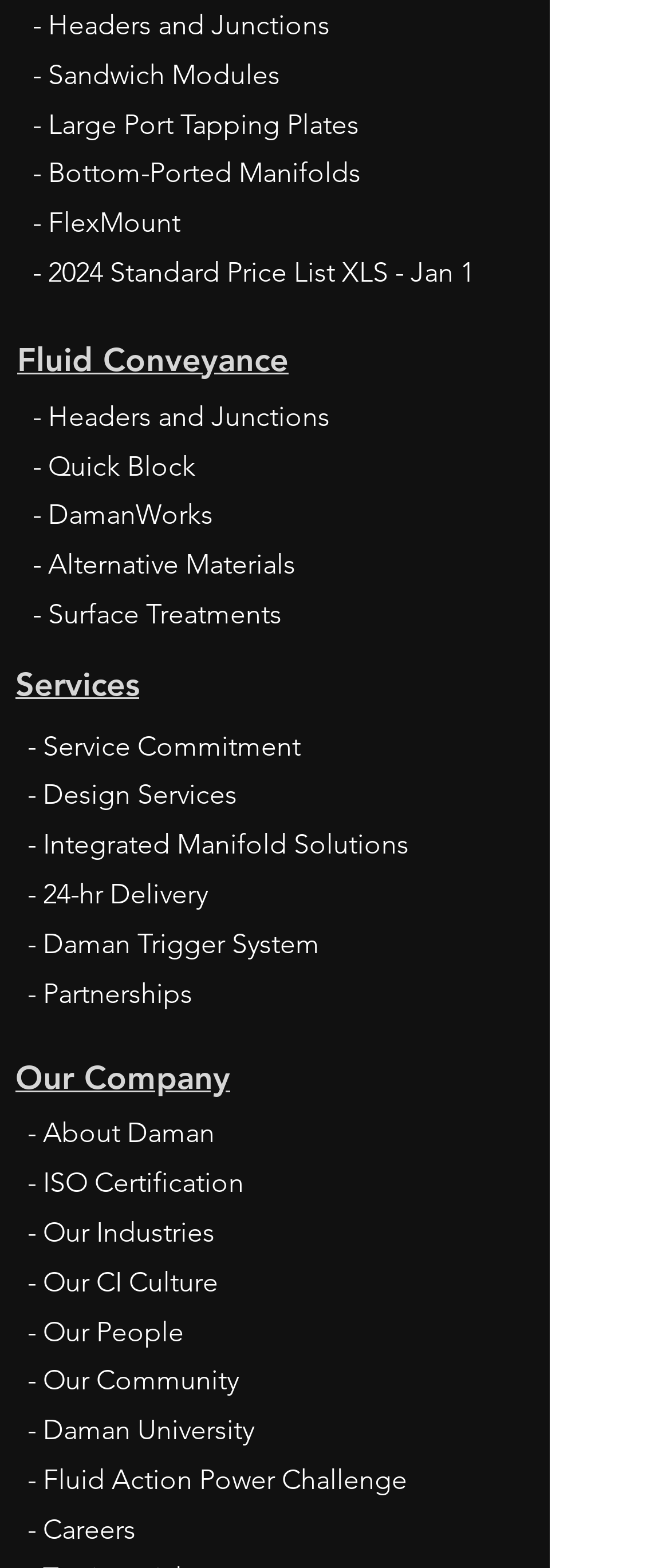Provide a brief response to the question below using a single word or phrase: 
What is the category of the link 'Fluid Conveyance'?

Product